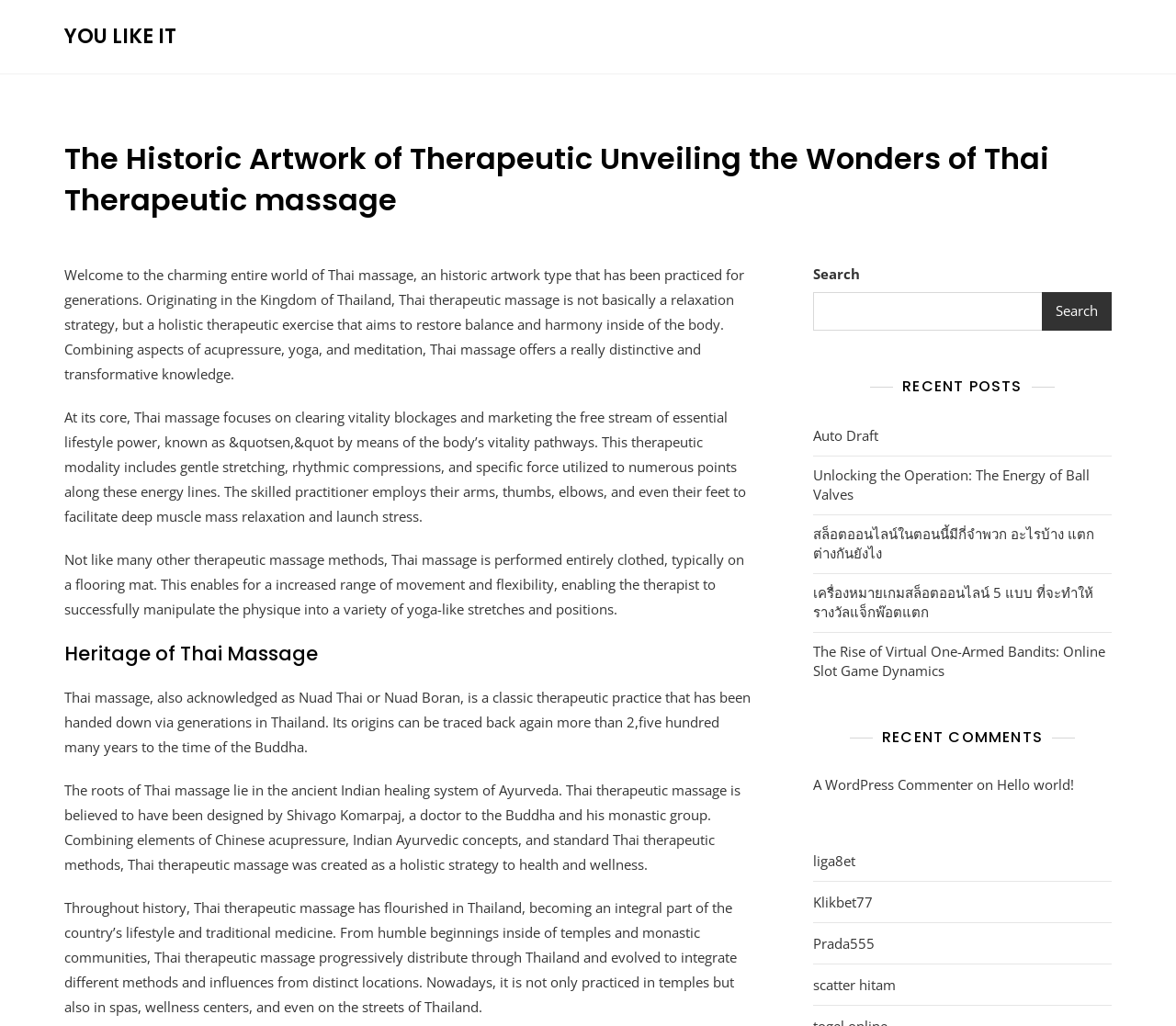What is the main topic of this webpage?
Based on the image, answer the question with a single word or brief phrase.

Thai massage